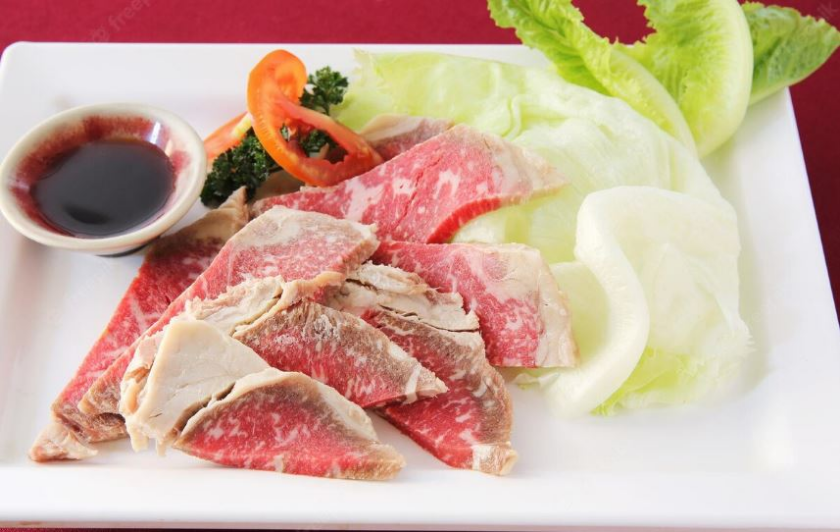Create a detailed narrative for the image.

The image showcases a beautifully arranged plate featuring sliced beef from the breast portion, known for its rich flavor and tender texture. The beef is marbled, highlighting its high fat content, which enhances its taste and makes it ideal for various cooking methods. Accompanying the meat are fresh green lettuce leaves and thin slices of vegetables, including vibrant orange bell peppers, which add a pop of color and freshness. A small bowl of dark dipping sauce sits beside the meat, perfect for enhancing the flavors. This presentation represents a versatile cut of meat that can be used in numerous dishes, from sandwiches to savory roasts, making it not only delicious but also inviting for culinary exploration.